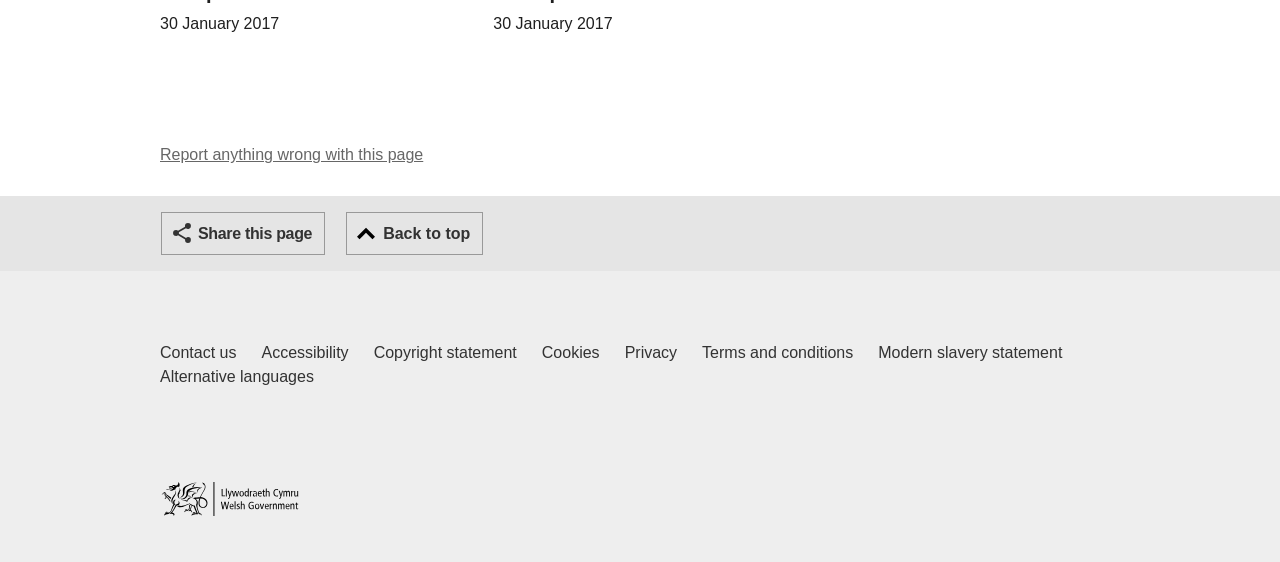What is the date displayed at the top?
Based on the image, provide your answer in one word or phrase.

30 January 2017